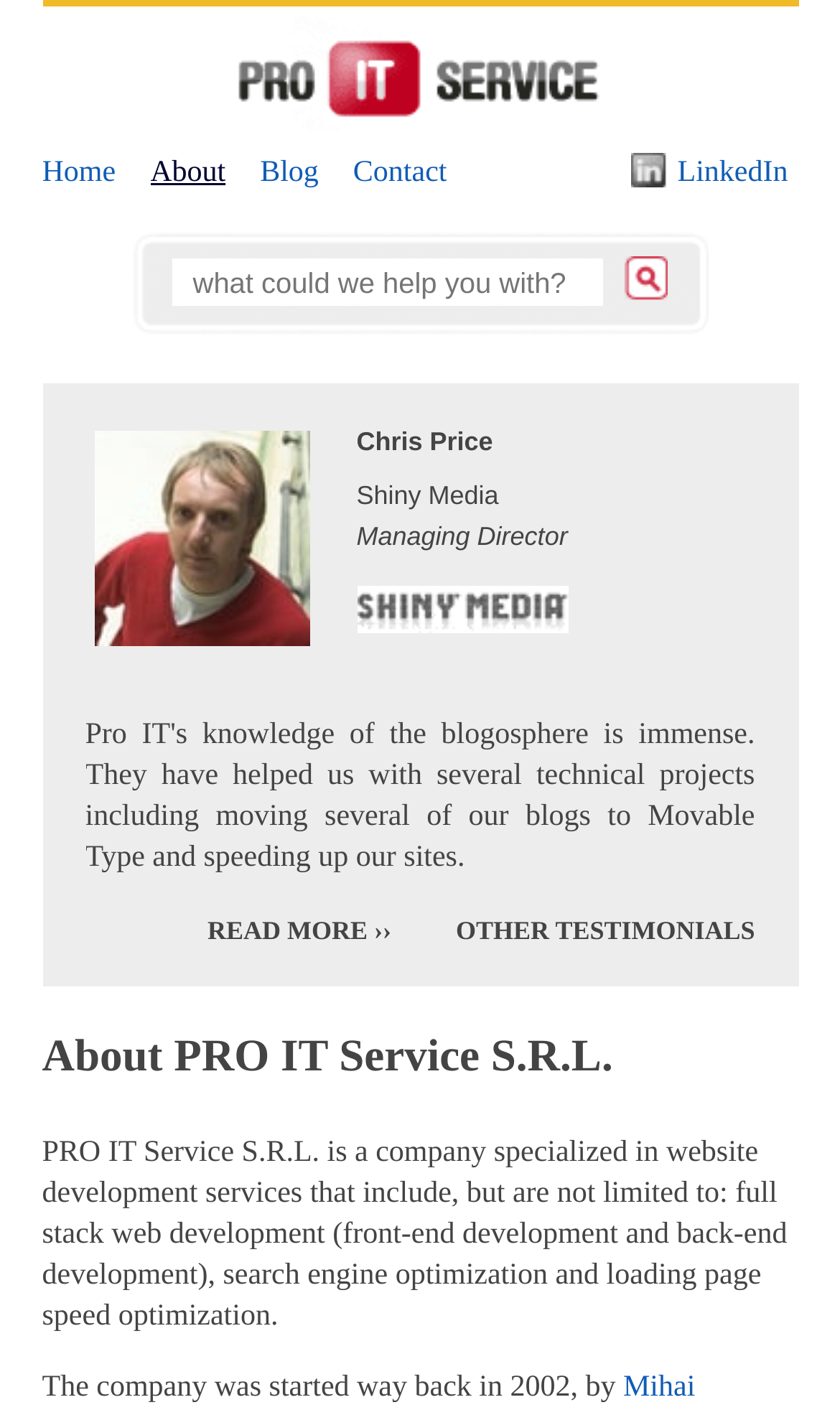Extract the text of the main heading from the webpage.

About PRO IT Service S.R.L.